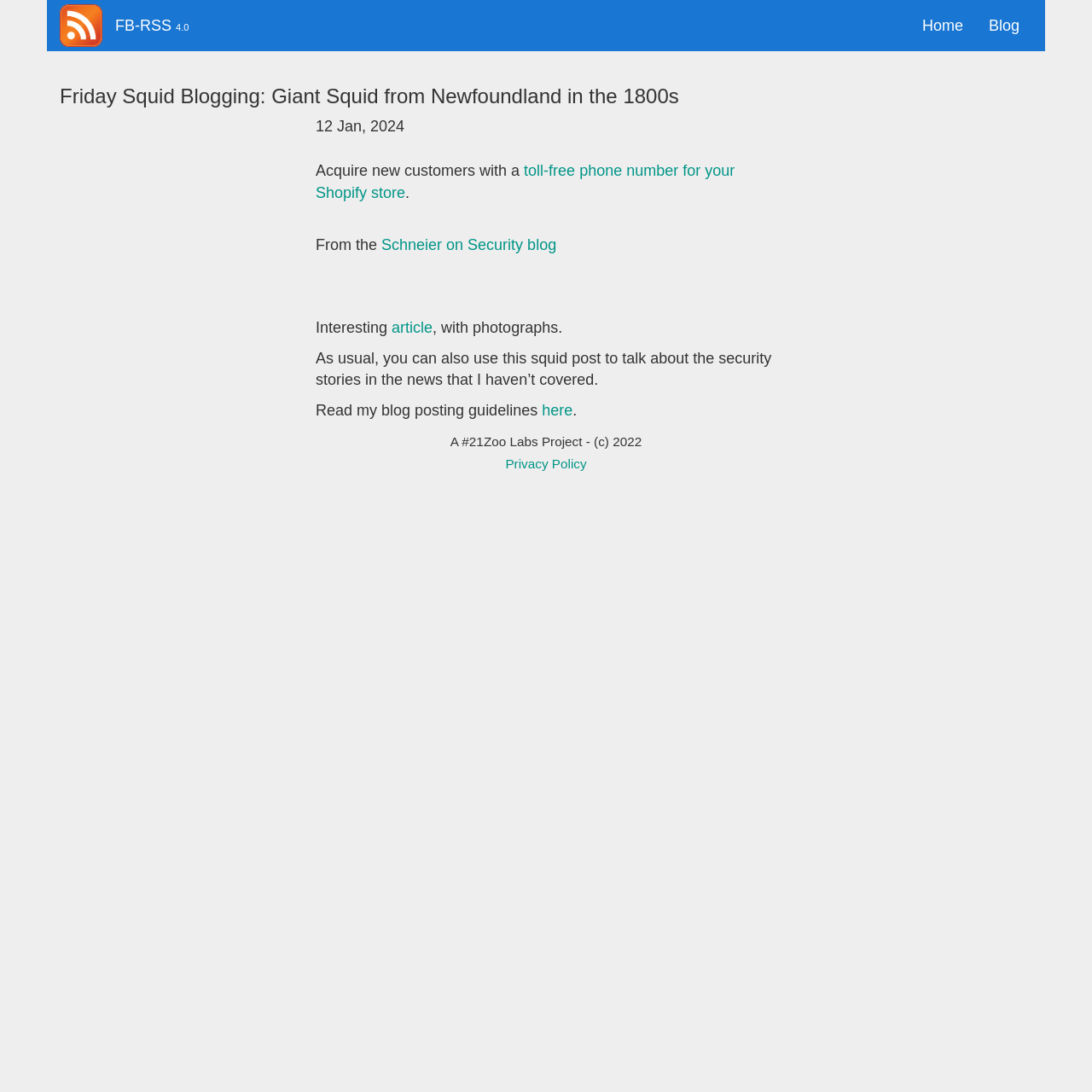Identify the bounding box coordinates for the UI element described as: "FB-RSS 4.0". The coordinates should be provided as four floats between 0 and 1: [left, top, right, bottom].

[0.094, 0.0, 0.185, 0.047]